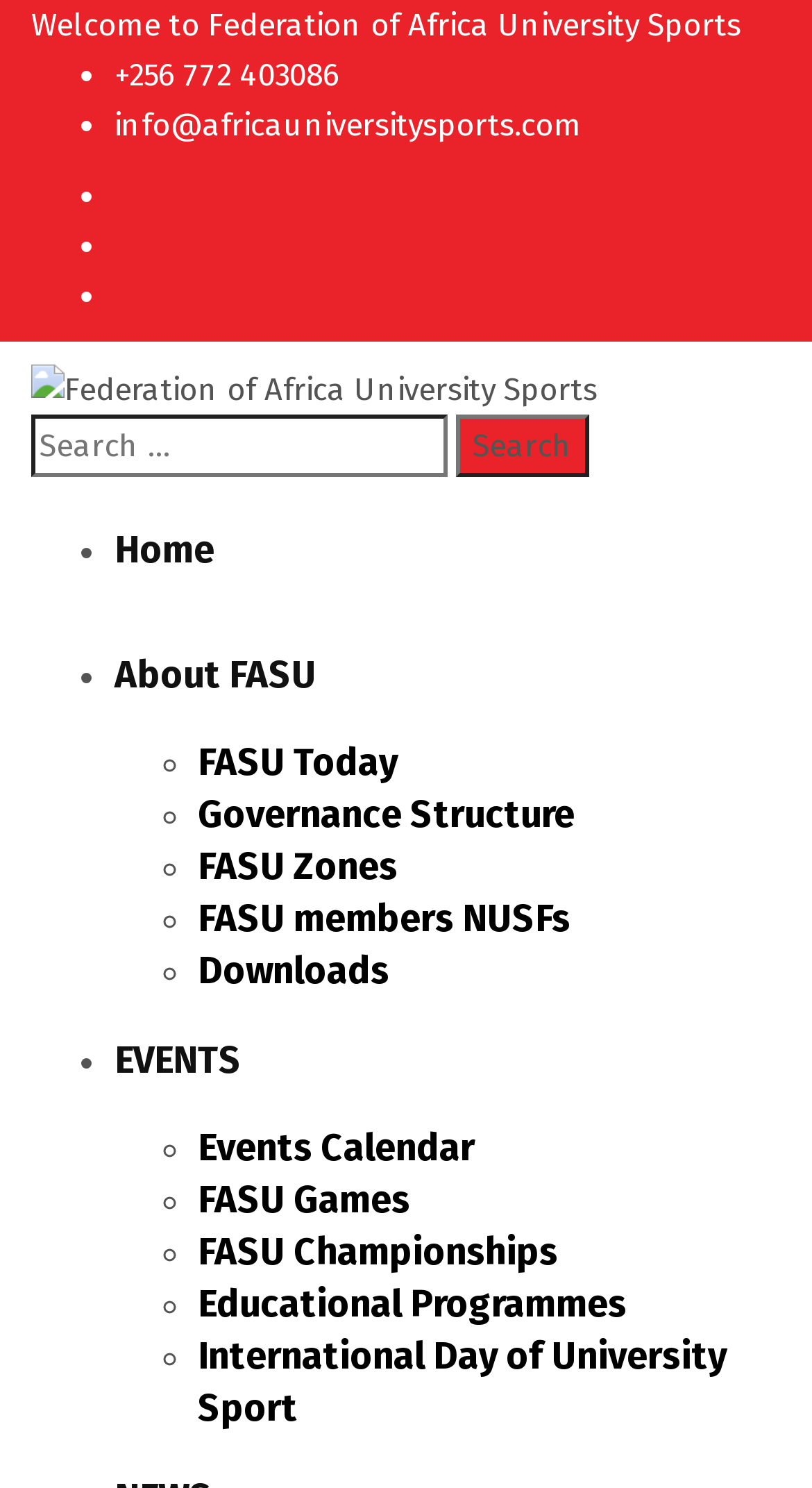Pinpoint the bounding box coordinates of the area that should be clicked to complete the following instruction: "Check EVENTS". The coordinates must be given as four float numbers between 0 and 1, i.e., [left, top, right, bottom].

[0.141, 0.697, 0.297, 0.728]